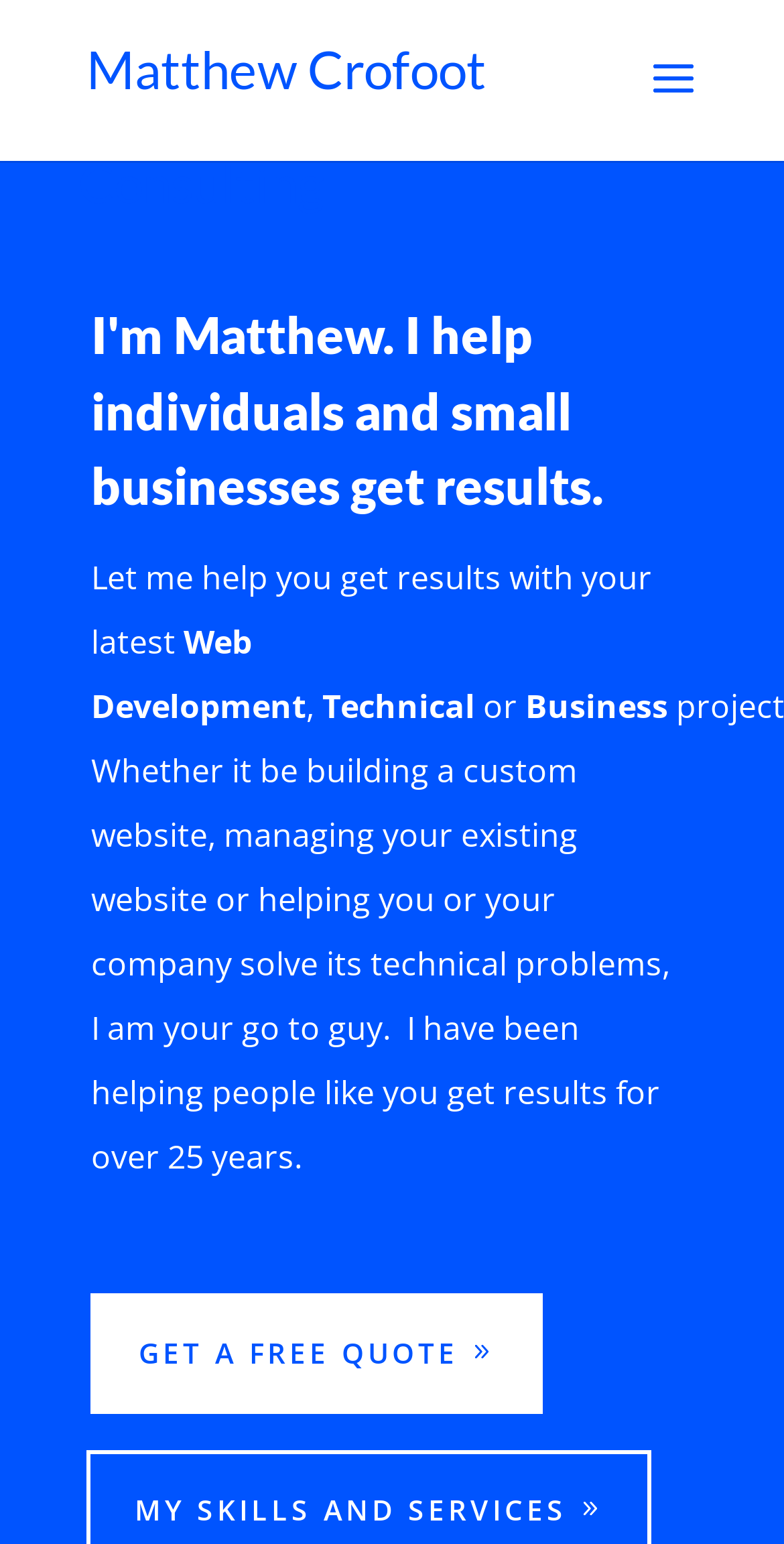Locate the headline of the webpage and generate its content.

I'm Matthew. I help individuals and small businesses get results.